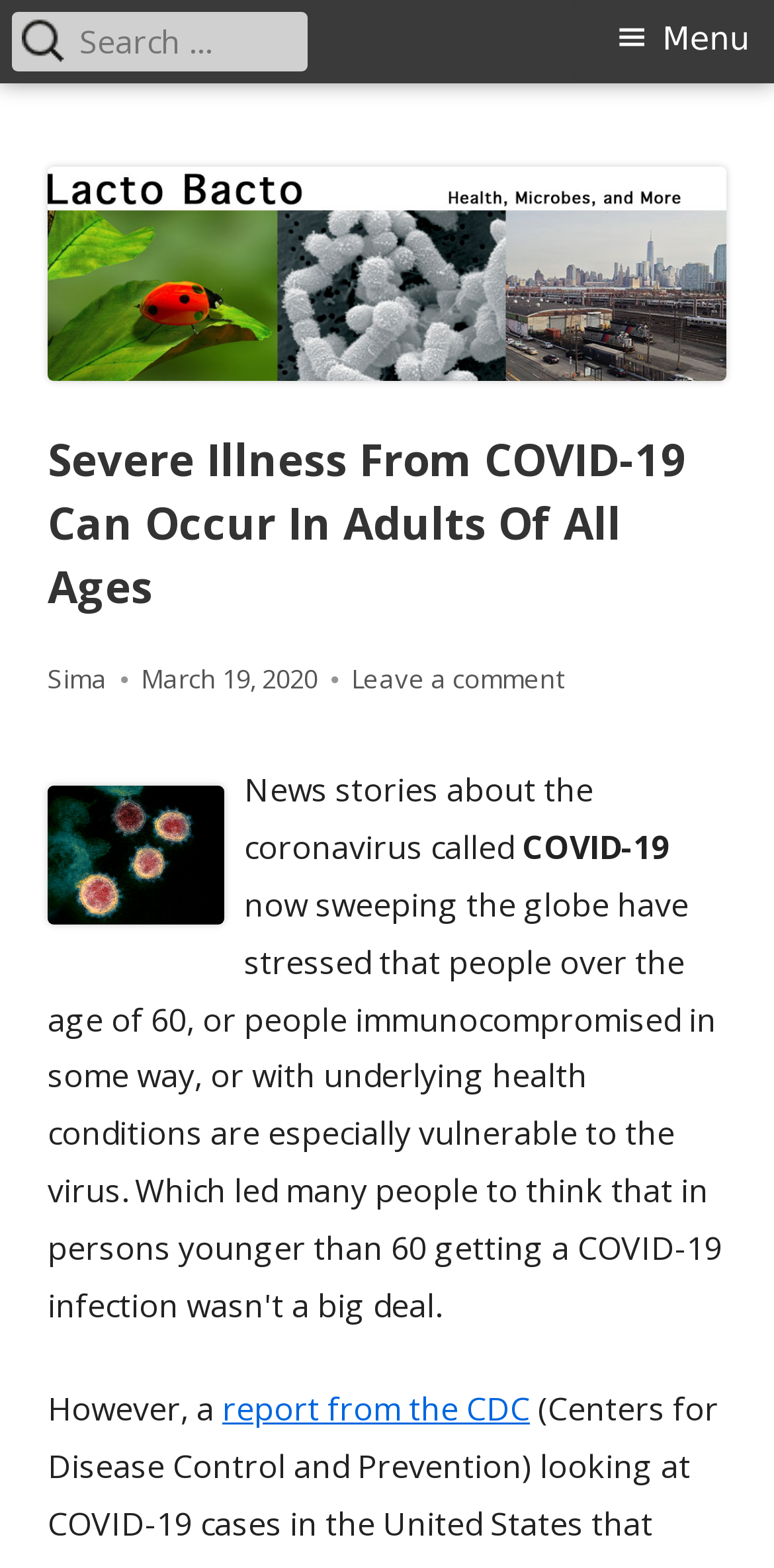Generate a detailed explanation of the webpage's features and information.

The webpage is about an article discussing severe illness from COVID-19 in adults of all ages. At the top left, there is a link to "Lacto Bacto" and a static text "Health, Microbes, and More" next to it. Below these elements, there is a navigation menu labeled "Primary Menu" that spans the entire width of the page. On the right side of the navigation menu, there is a button labeled "≡Menu" that controls the primary menu.

Below the navigation menu, there is a large image of "Lacto Bacto" that takes up most of the width of the page. Above the image, there is a header section that contains the title of the article "Severe Illness From COVID-19 Can Occur In Adults Of All Ages" in a large font. Below the title, there are several lines of text, including the author's name "Sima", the publication date "March 19, 2020", and a link to leave a comment.

The main content of the article starts below the header section, with a paragraph of text that begins with "News stories about the coronavirus called". The text continues in the next paragraph, which starts with "However, a" and includes a link to a report from the CDC.